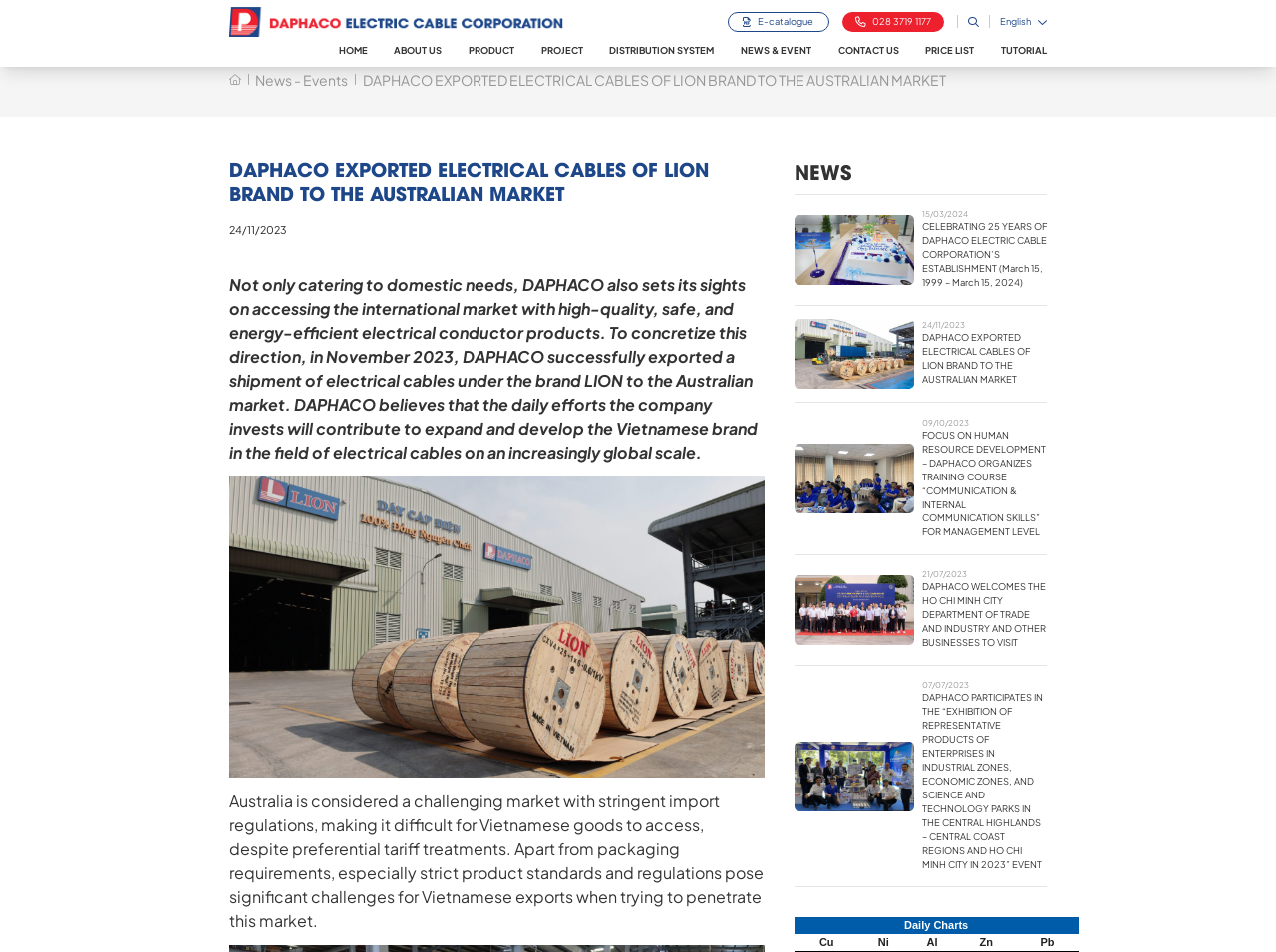How many years has DAPHACO Electric Cable Corporation been established?
Refer to the image and provide a concise answer in one word or phrase.

25 years